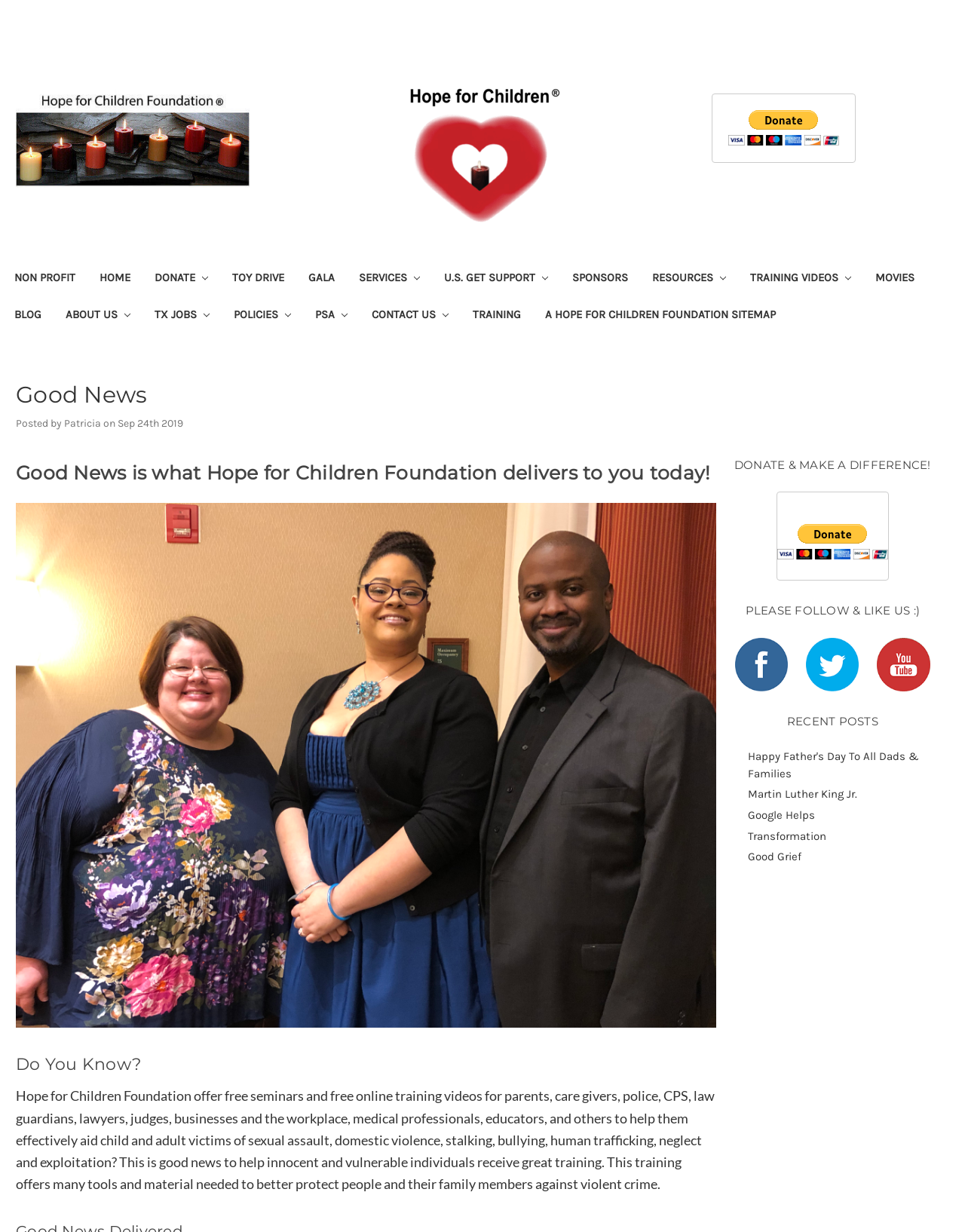Please determine the bounding box coordinates for the UI element described here. Use the format (top-left x, top-left y, bottom-right x, bottom-right y) with values bounded between 0 and 1: Movies

[0.894, 0.212, 0.96, 0.242]